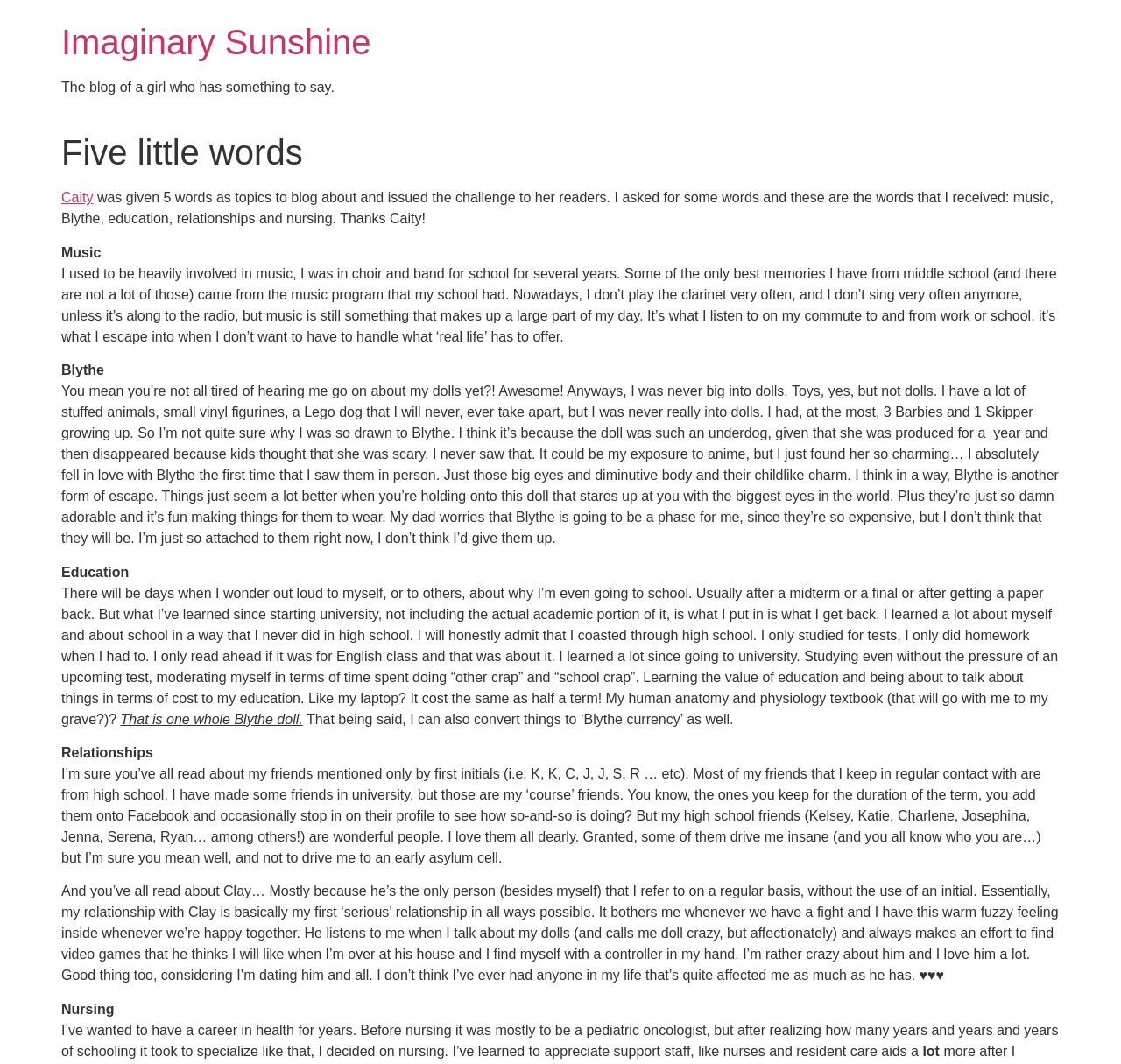Find the bounding box coordinates for the HTML element described in this sentence: "Caity". Provide the coordinates as four float numbers between 0 and 1, in the format [left, top, right, bottom].

[0.055, 0.179, 0.083, 0.193]